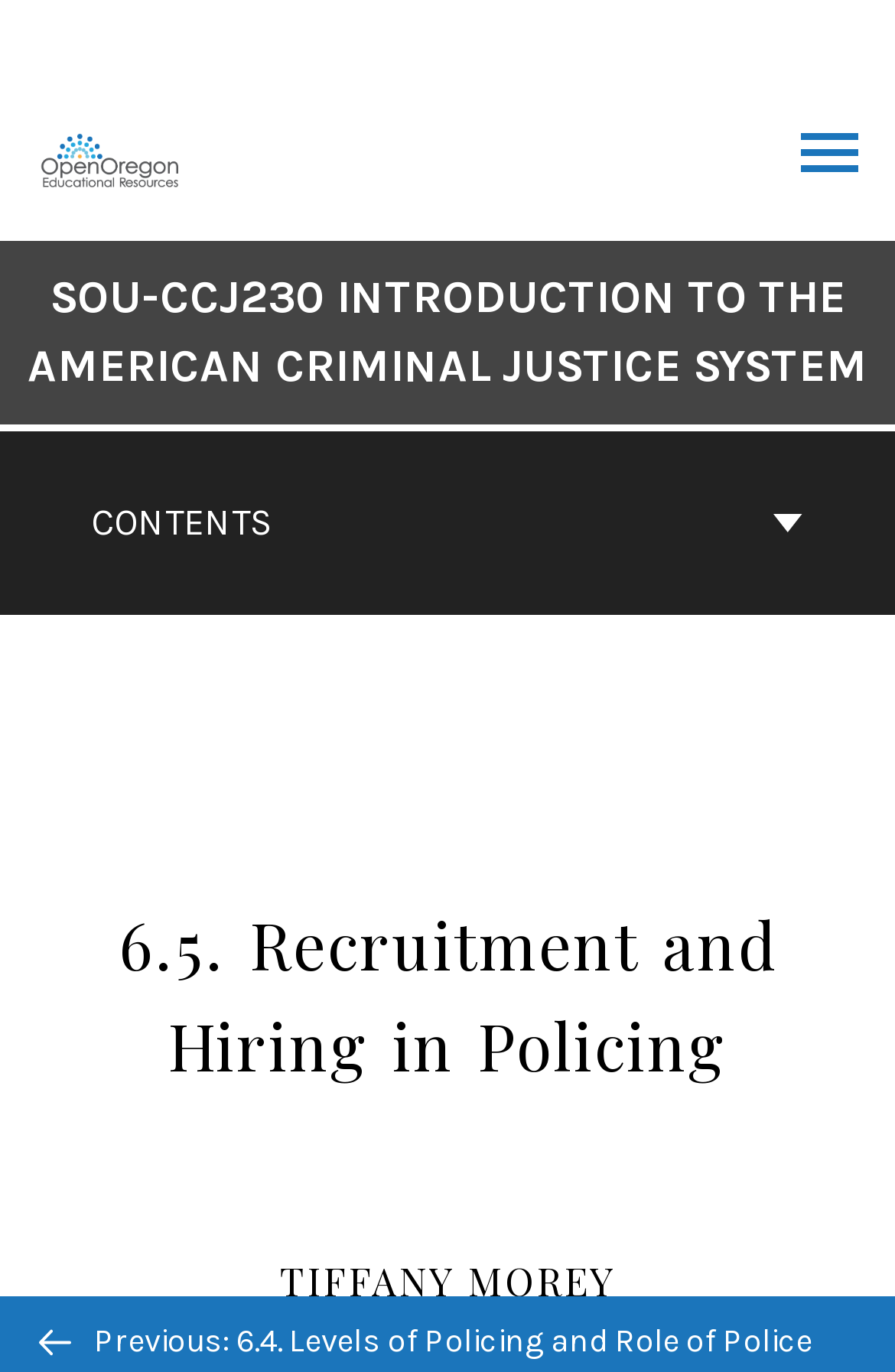Using the webpage screenshot and the element description Toggle Menu, determine the bounding box coordinates. Specify the coordinates in the format (top-left x, top-left y, bottom-right x, bottom-right y) with values ranging from 0 to 1.

[0.895, 0.098, 0.959, 0.131]